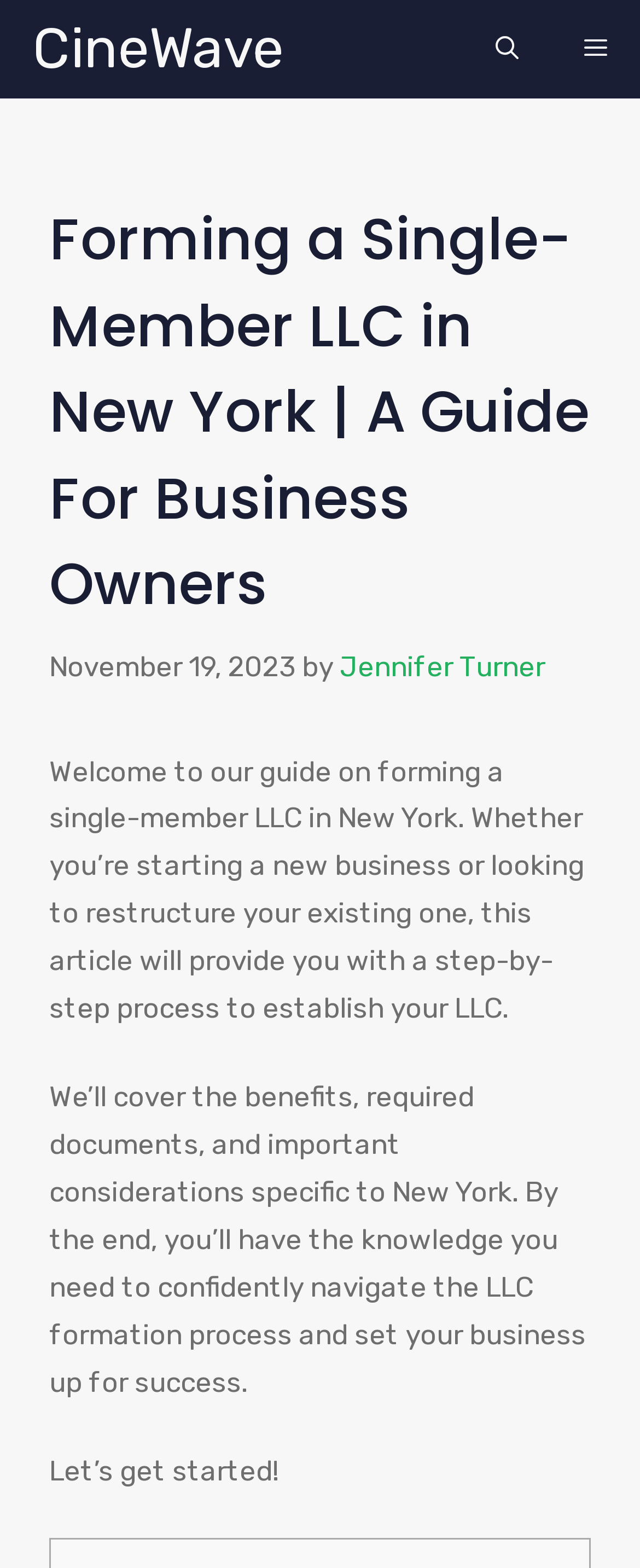Based on the element description, predict the bounding box coordinates (top-left x, top-left y, bottom-right x, bottom-right y) for the UI element in the screenshot: Jennifer Turner

[0.531, 0.415, 0.851, 0.435]